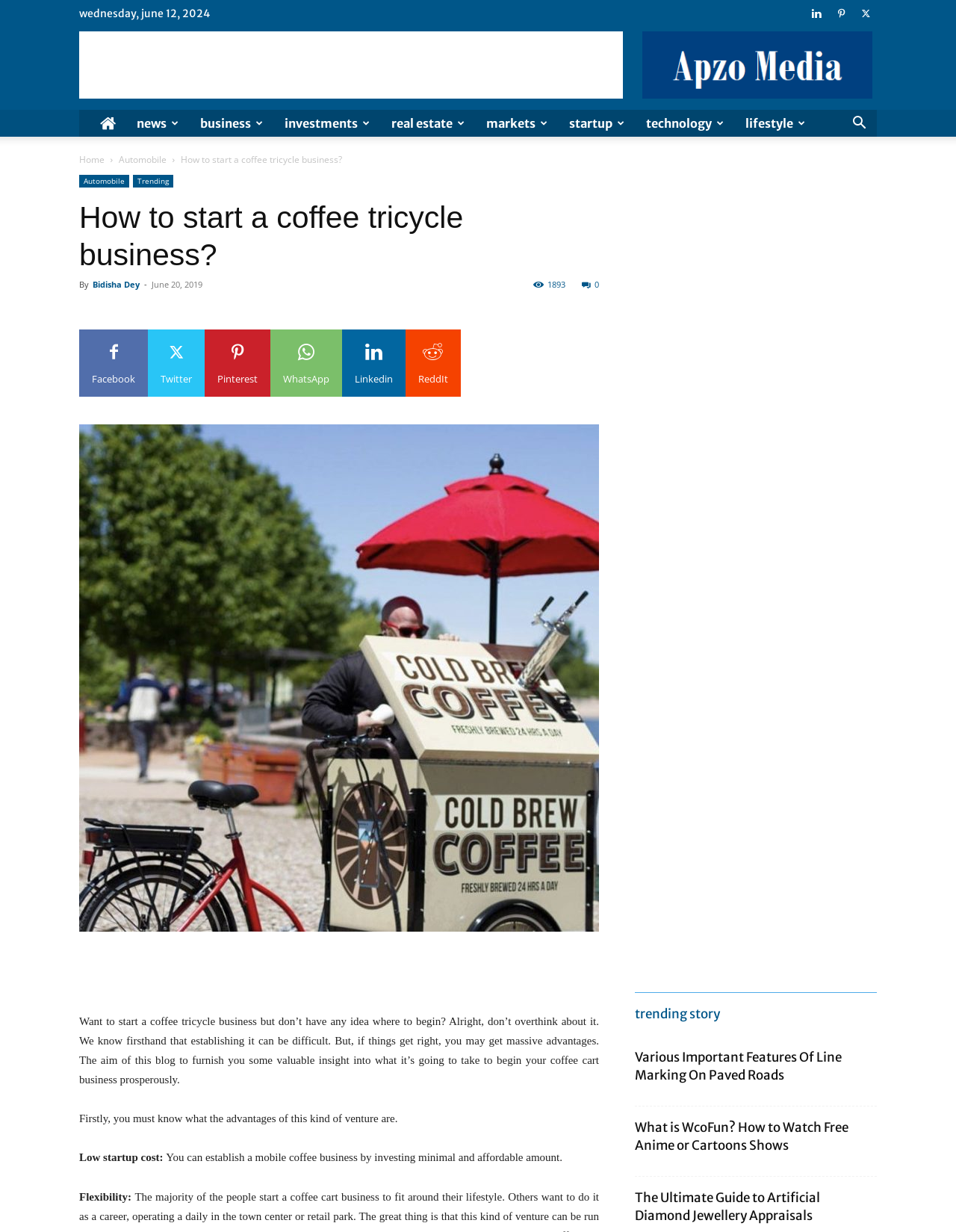Can you determine the bounding box coordinates of the area that needs to be clicked to fulfill the following instruction: "Click on the 'Various Important Features Of Line Marking On Paved Roads' link"?

[0.664, 0.851, 0.88, 0.879]